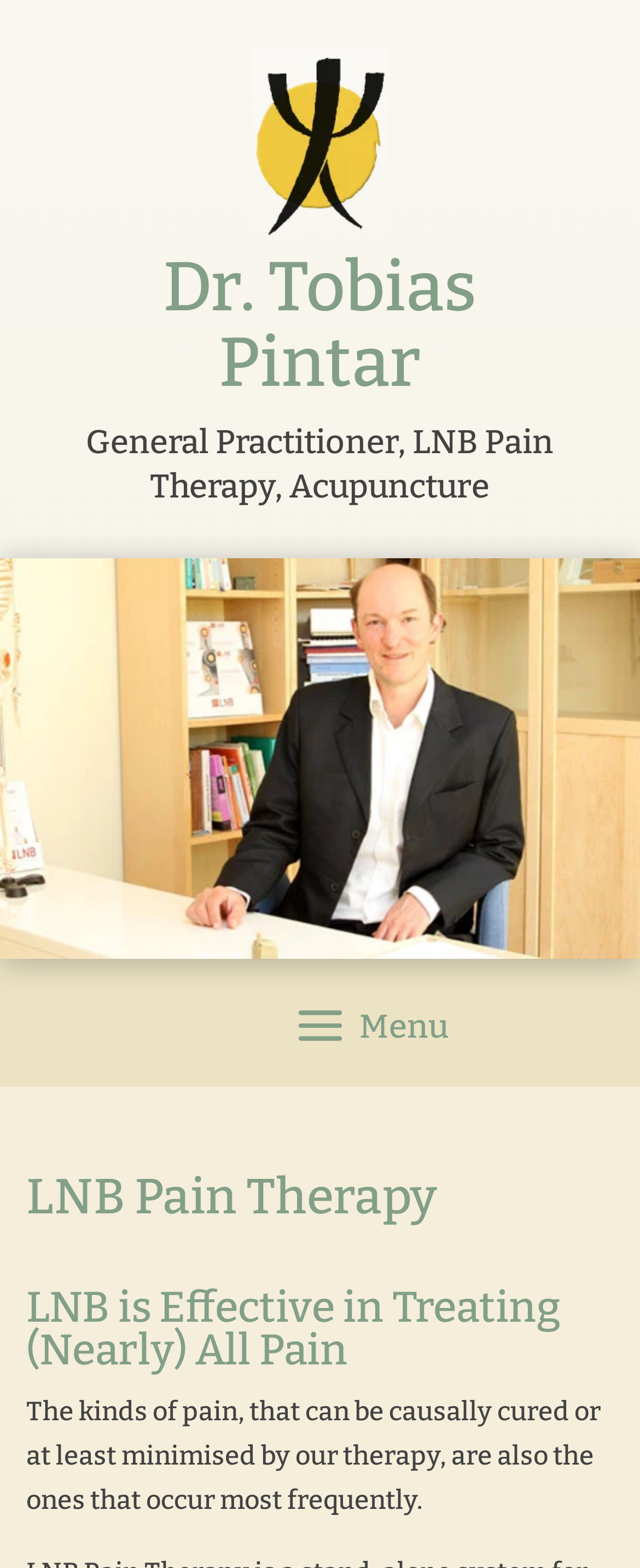What is the location of the pain treatment center?
Provide a thorough and detailed answer to the question.

I found the answer by looking at the Root Element, which has a focused attribute set to True, and its text content is 'LNB Pain Treatment - Dún Laoghaire, Dublin, Ireland', suggesting that the location of the pain treatment center is Dún Laoghaire, Dublin, Ireland.